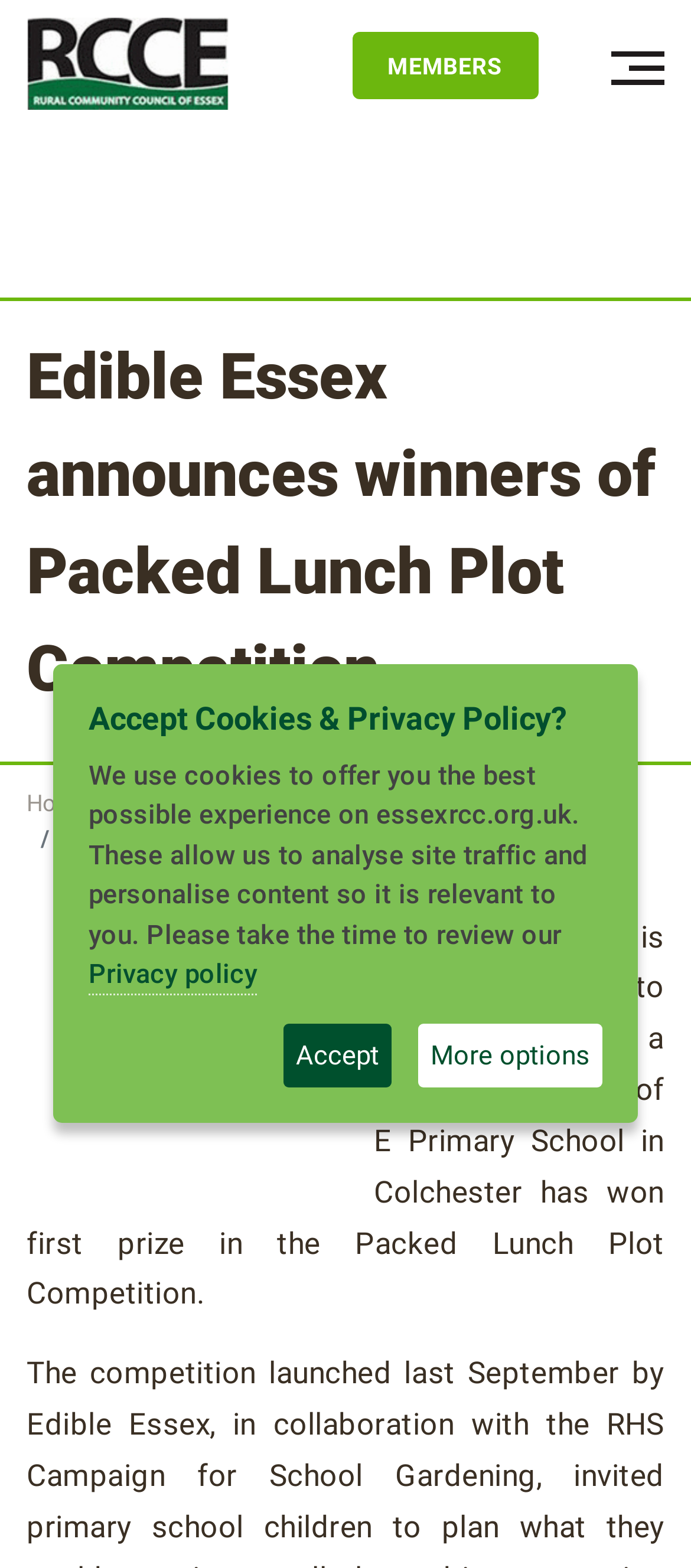Please predict the bounding box coordinates of the element's region where a click is necessary to complete the following instruction: "View the Privacy policy". The coordinates should be represented by four float numbers between 0 and 1, i.e., [left, top, right, bottom].

[0.128, 0.611, 0.372, 0.635]